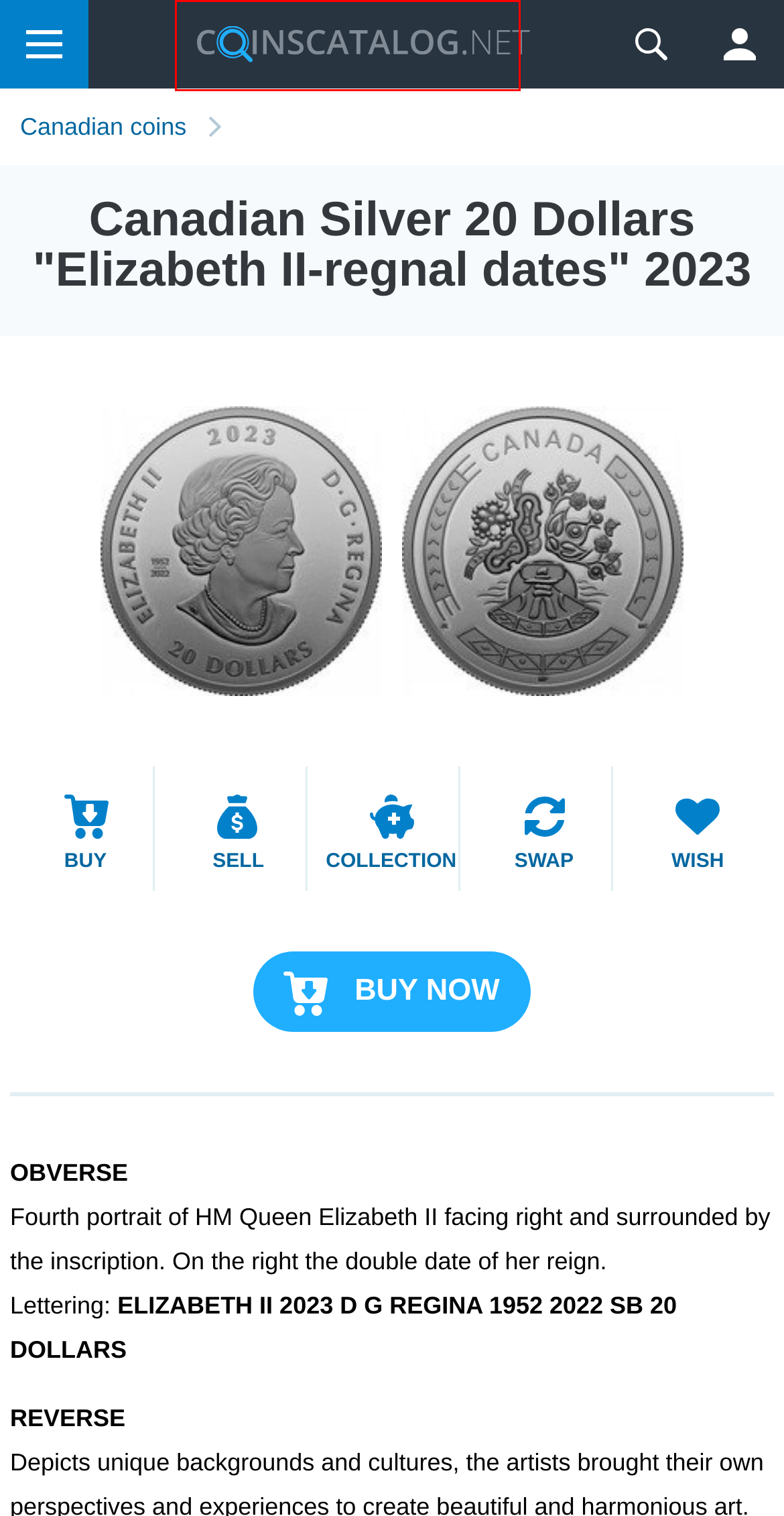Examine the screenshot of a webpage with a red bounding box around an element. Then, select the webpage description that best represents the new page after clicking the highlighted element. Here are the descriptions:
A. Charles III coins (Canada) | coinscatalog.NET
B. Canadian Silver 15 Dollars "Magnificent Bald Eagles" 2018 | coinscatalog.NET
C. Canadian Silver 20 Dollars "Frozen In Ice - Woolly Mammoth" 2018 | coinscatalog.NET
D. Canadian coins | coinscatalog.NET
E. Canadian 20 Dollars coins | coinscatalog.NET
F. Canadian 1/2 Oz Silver 10 Dollars "Star Trek - Enterprise" 2018 | coinscatalog.NET
G. Канадские серебряные 20 долларов "Елизавета II - даты царствования" 2023 г. | coinscatalog.NET
H. World coins prices and photos | coinscatalog.NET

H